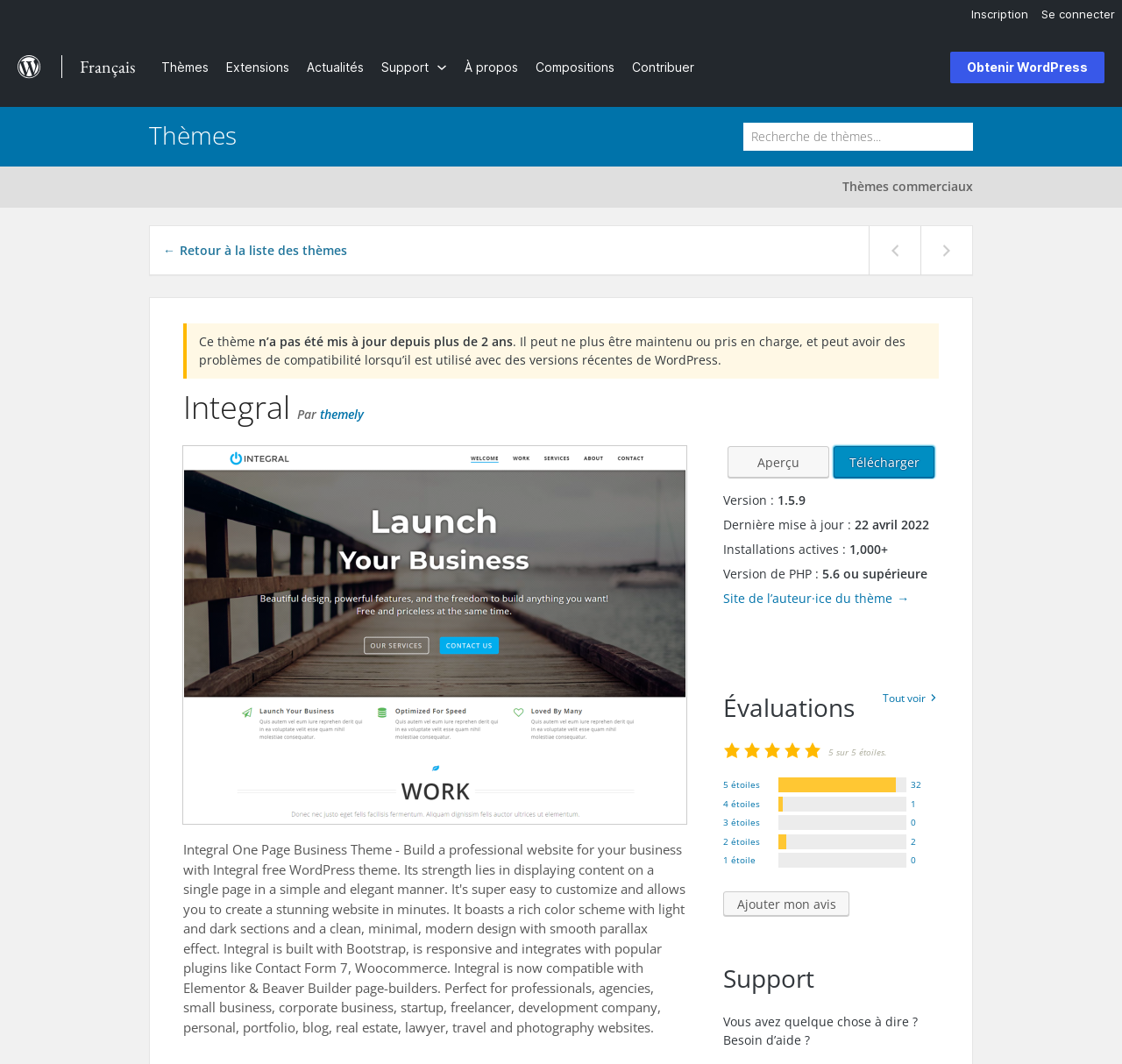Please determine the bounding box coordinates for the UI element described as: "Ajouter mon avis".

[0.645, 0.837, 0.757, 0.861]